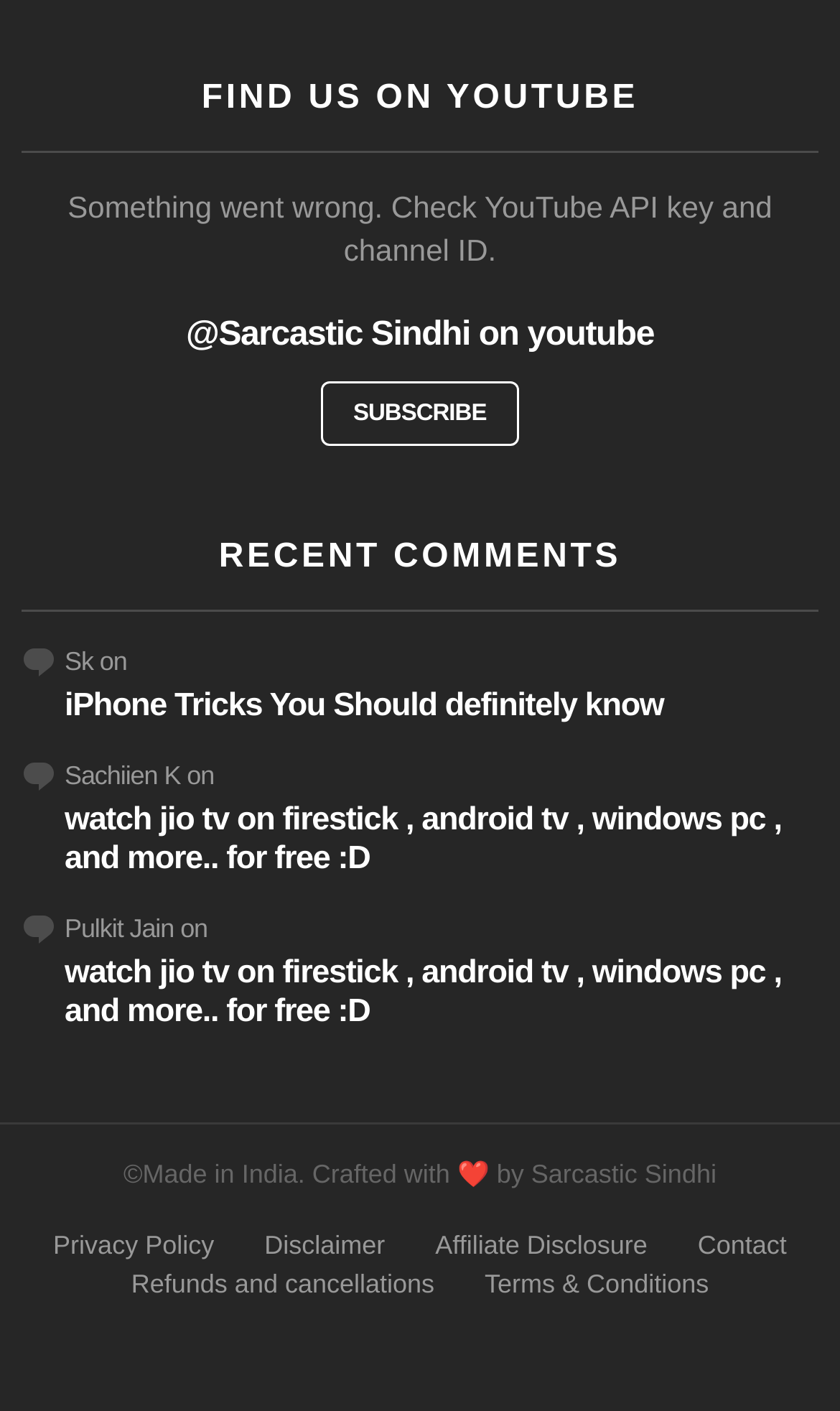Provide the bounding box coordinates of the UI element this sentence describes: "@Sarcastic Sindhi on youtube".

[0.221, 0.225, 0.779, 0.25]